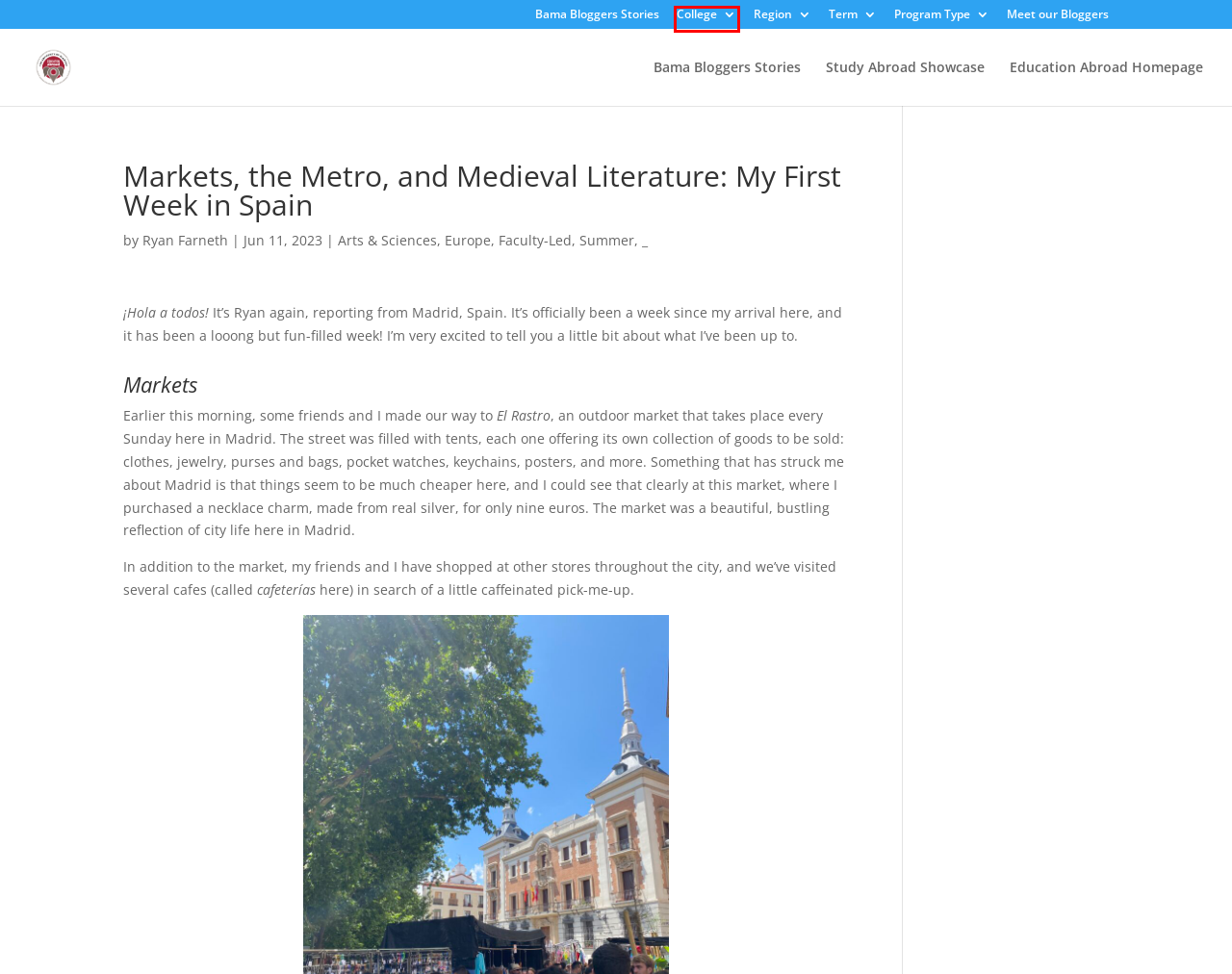Look at the screenshot of a webpage where a red rectangle bounding box is present. Choose the webpage description that best describes the new webpage after clicking the element inside the red bounding box. Here are the candidates:
A. _ | Study Abroad with The University of Alabama
B. Summer | Study Abroad with The University of Alabama
C. Blog Tool, Publishing Platform, and CMS – WordPress.org
D. Arts & Sciences | Study Abroad with The University of Alabama
E. Education Abroad – International | The University of Alabama
F. Ryan Farneth | Study Abroad with The University of Alabama
G. Duration | Study Abroad with The University of Alabama
H. By College | Study Abroad with The University of Alabama

H